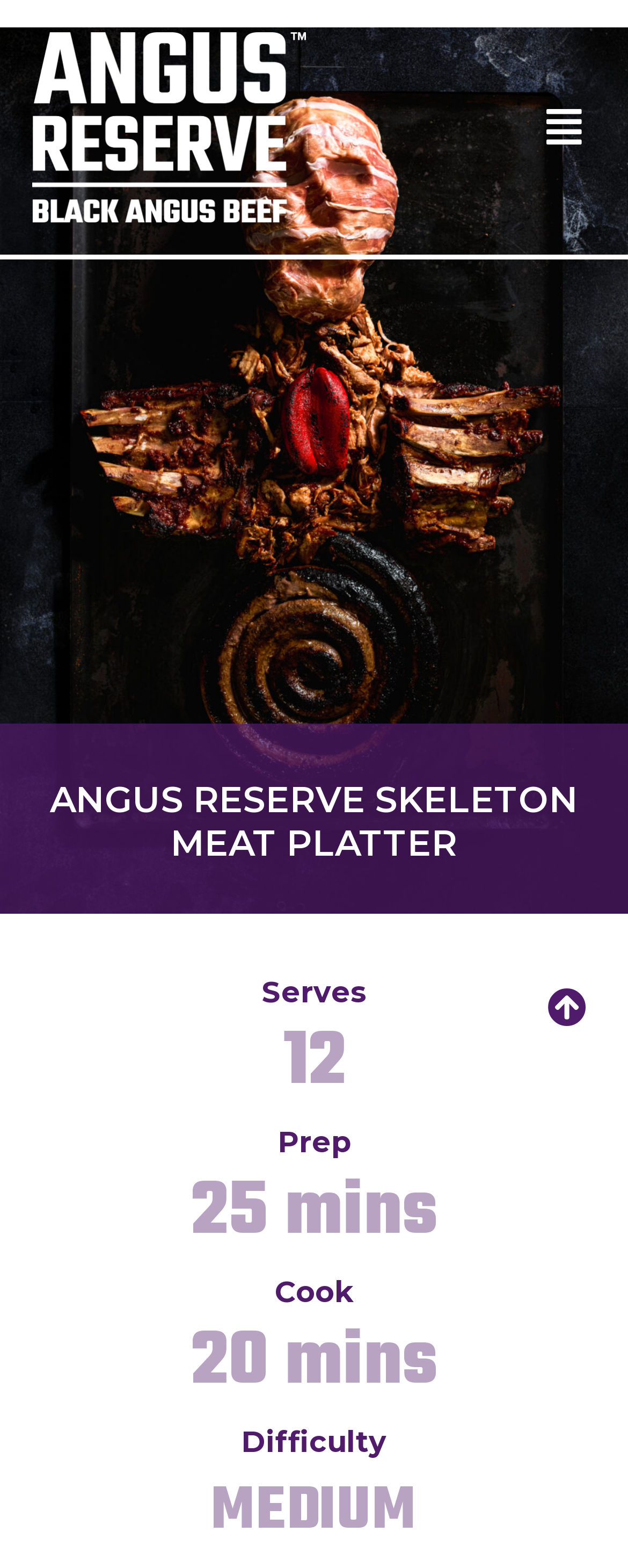Answer succinctly with a single word or phrase:
What is the difficulty level of preparing the platter?

MEDIUM